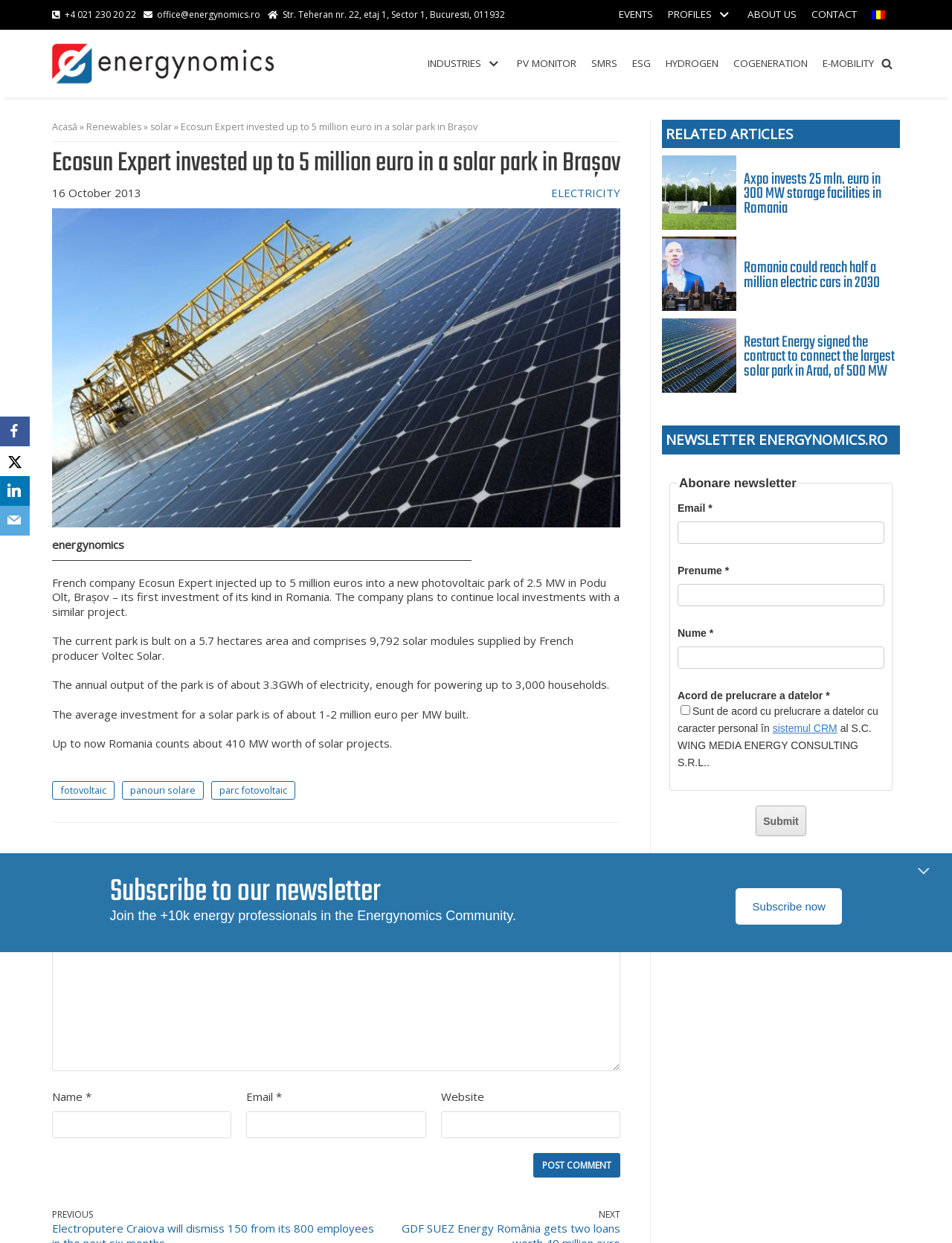Can you show the bounding box coordinates of the region to click on to complete the task described in the instruction: "Click on the 'Post Comment' button"?

[0.56, 0.927, 0.652, 0.947]